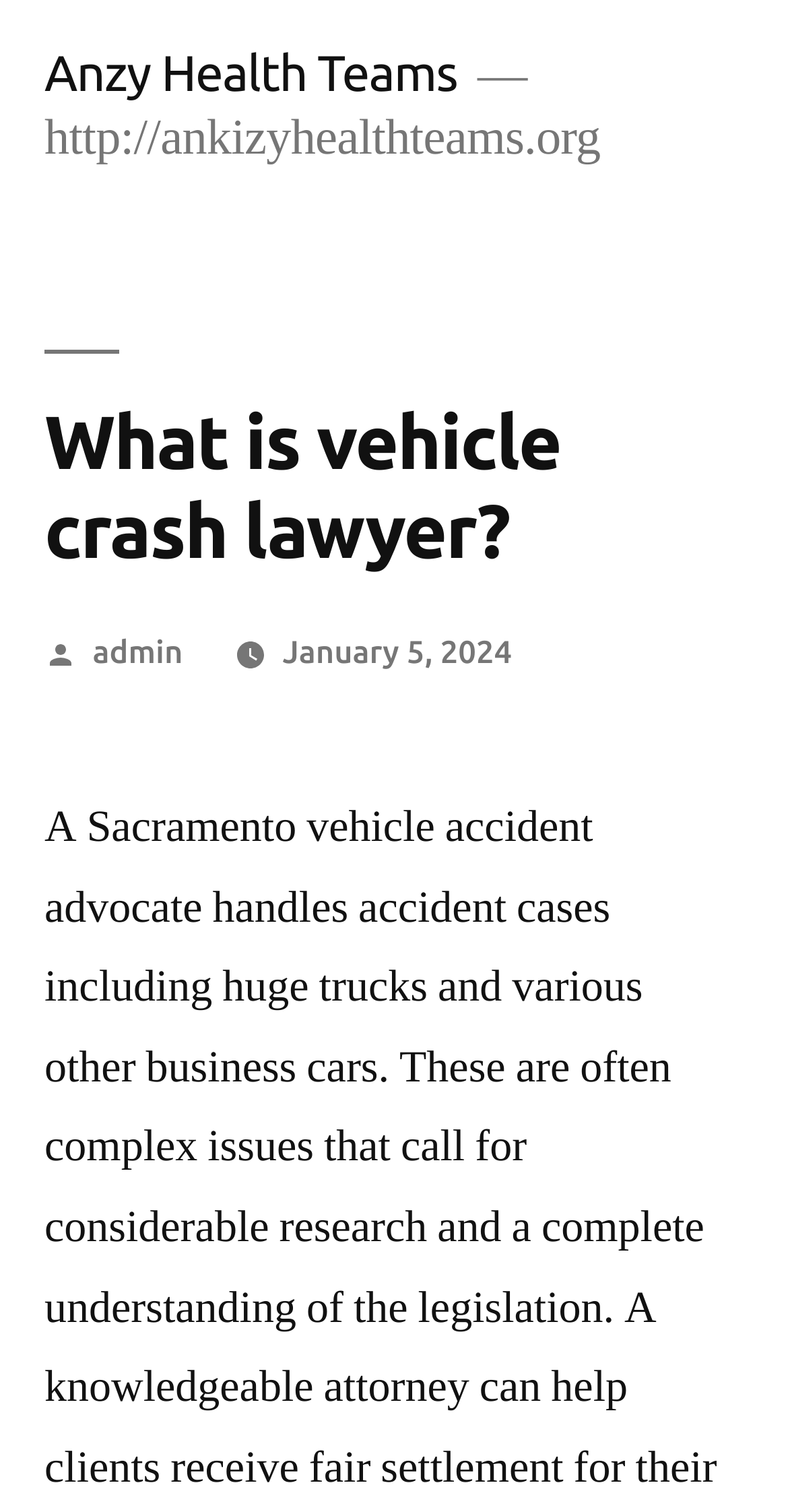What is the URL of the website?
Based on the content of the image, thoroughly explain and answer the question.

The URL of the website can be found at the top of the webpage, where it is displayed as a static text. This URL is 'http://ankizyhealthteams.org'.